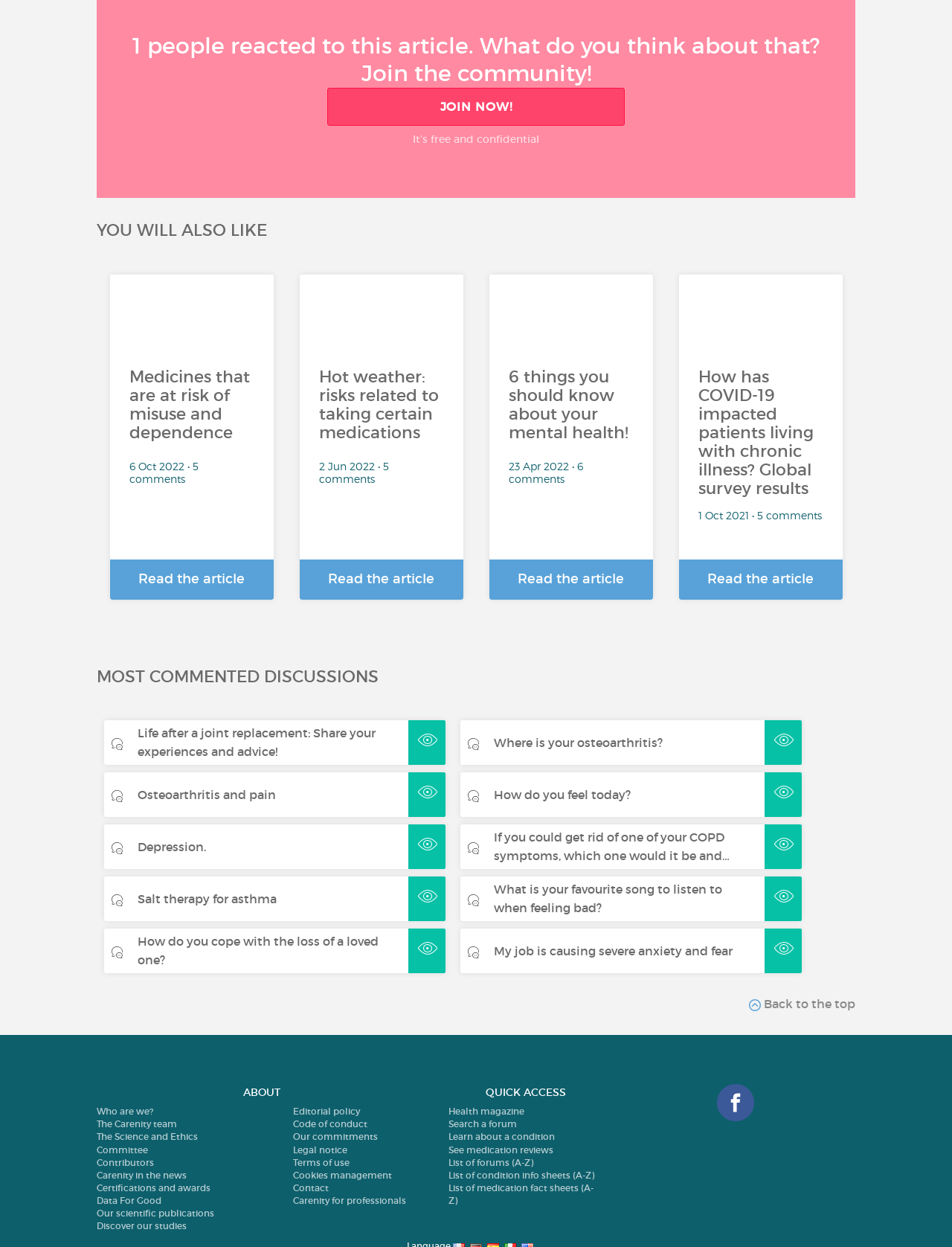Please examine the image and answer the question with a detailed explanation:
What is the topic of the discussion 'Life after a joint replacement: Share your experiences and advice!'?

The discussion title 'Life after a joint replacement: Share your experiences and advice!' suggests that the topic is related to joint replacement surgery and the experiences of individuals who have undergone such a procedure.